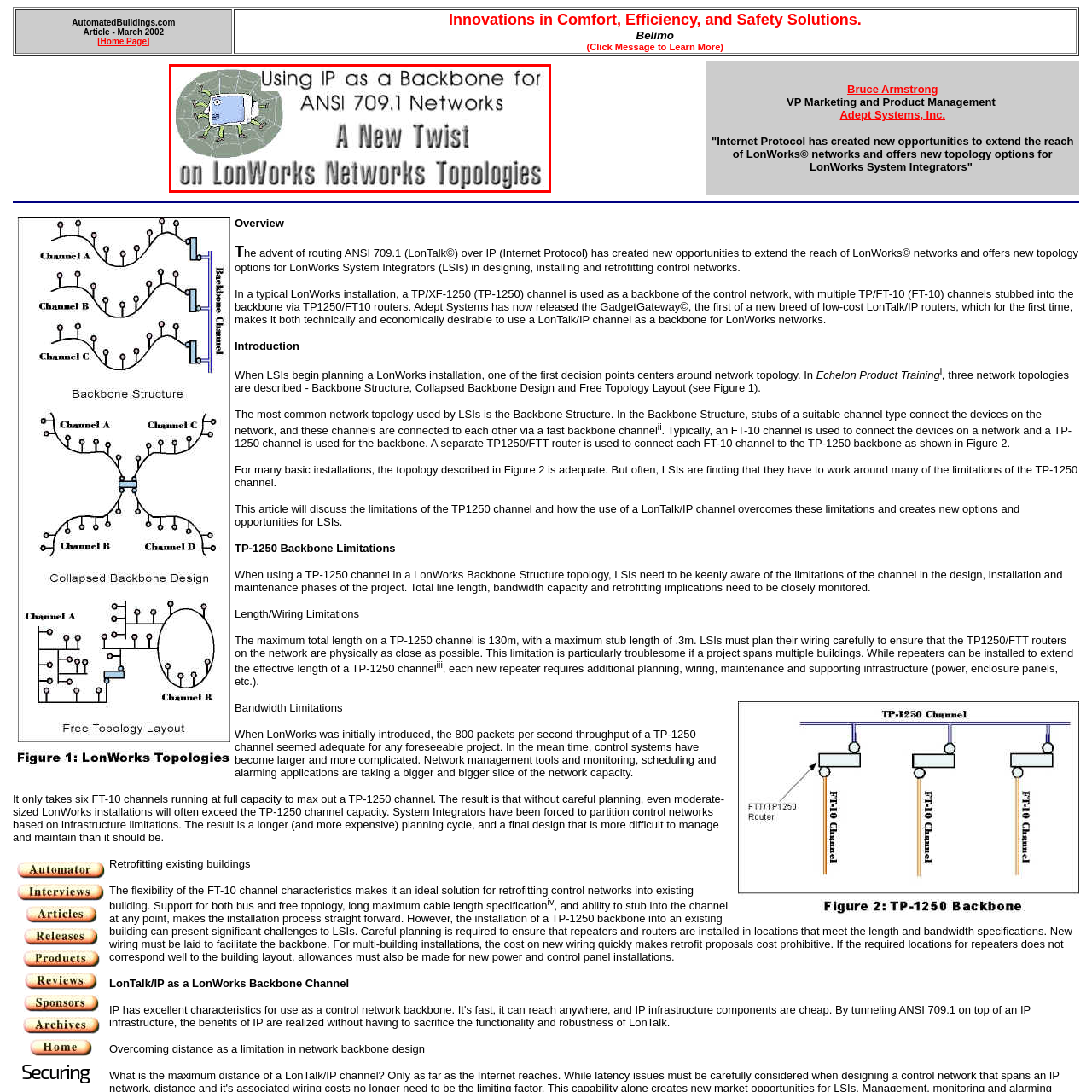What is the significance of IP in the image?
Focus on the section of the image inside the red bounding box and offer an in-depth answer to the question, utilizing the information visible in the image.

The question asks about the role of IP in the image. The caption explains that the image features a depiction of using IP as a backbone for ANSI 709.1 networks, highlighting the innovative approach of integrating Internet Protocol within LonWorks frameworks.